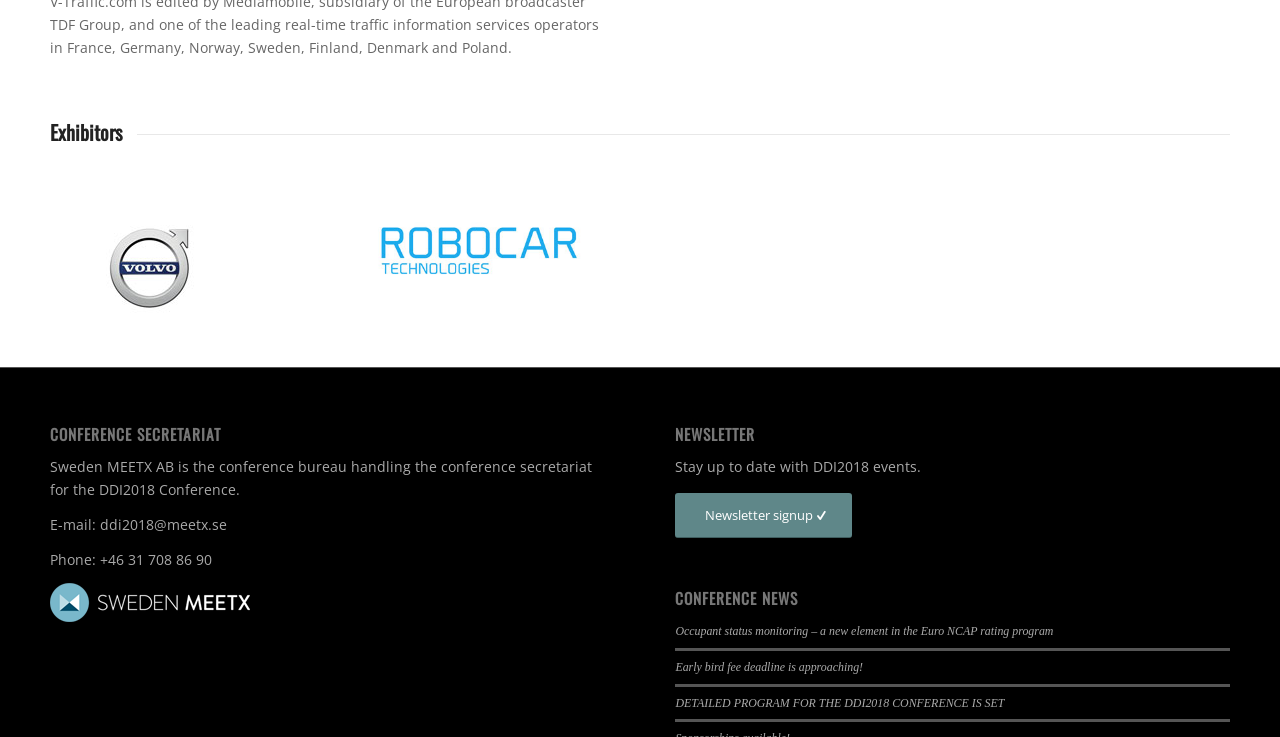Refer to the screenshot and give an in-depth answer to this question: What is the purpose of the newsletter?

I found the text 'Stay up to date with DDI2018 events' under the 'NEWSLETTER' heading, which indicates the purpose of the newsletter.